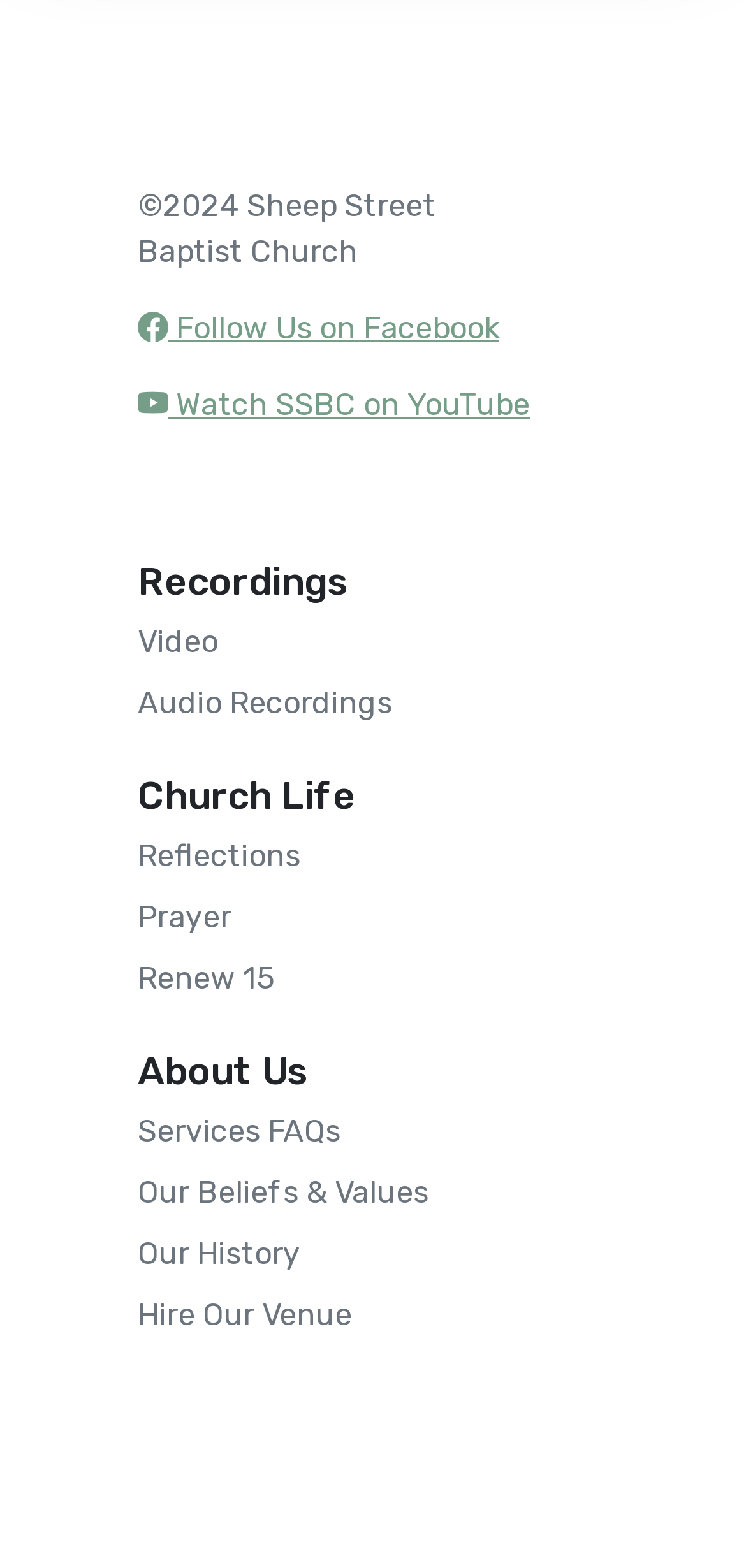Give a one-word or one-phrase response to the question:
What types of recordings are available?

Video, Audio